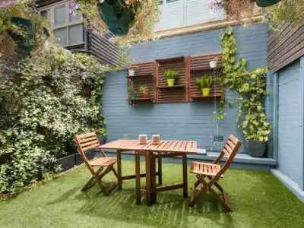What is the color of the walls in the backdrop?
By examining the image, provide a one-word or phrase answer.

Textured blue